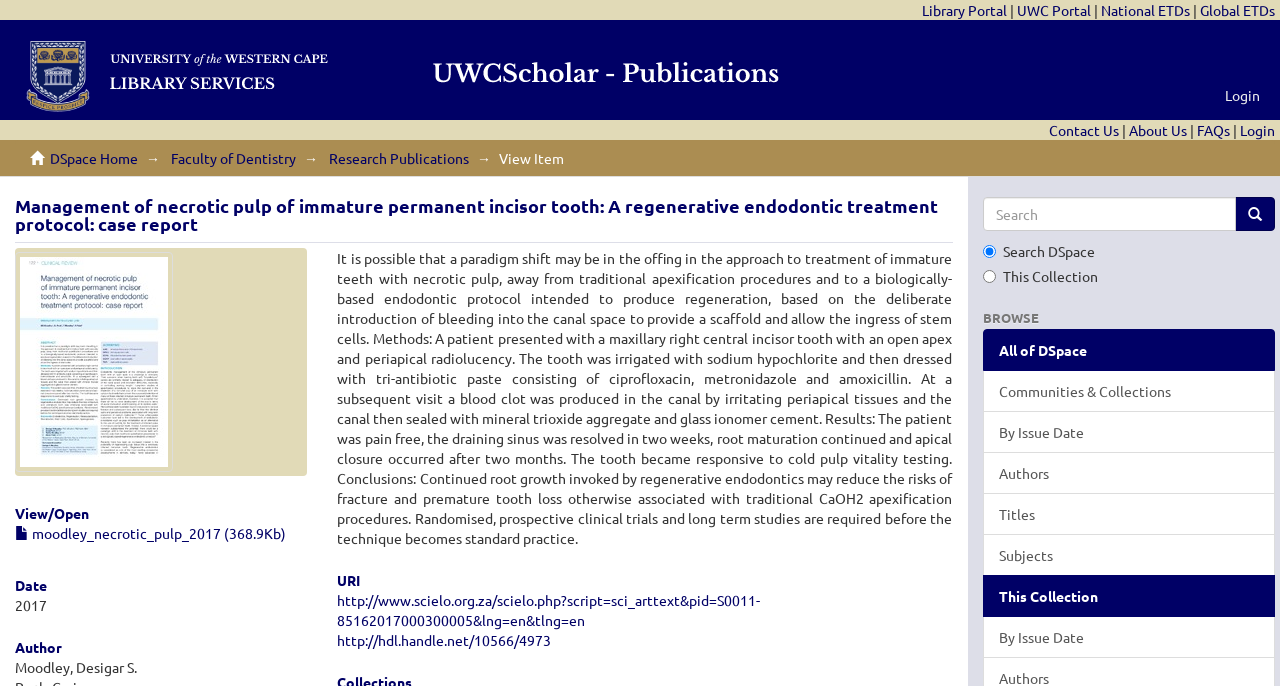Find the bounding box of the UI element described as follows: "Titles".

[0.768, 0.719, 0.996, 0.78]